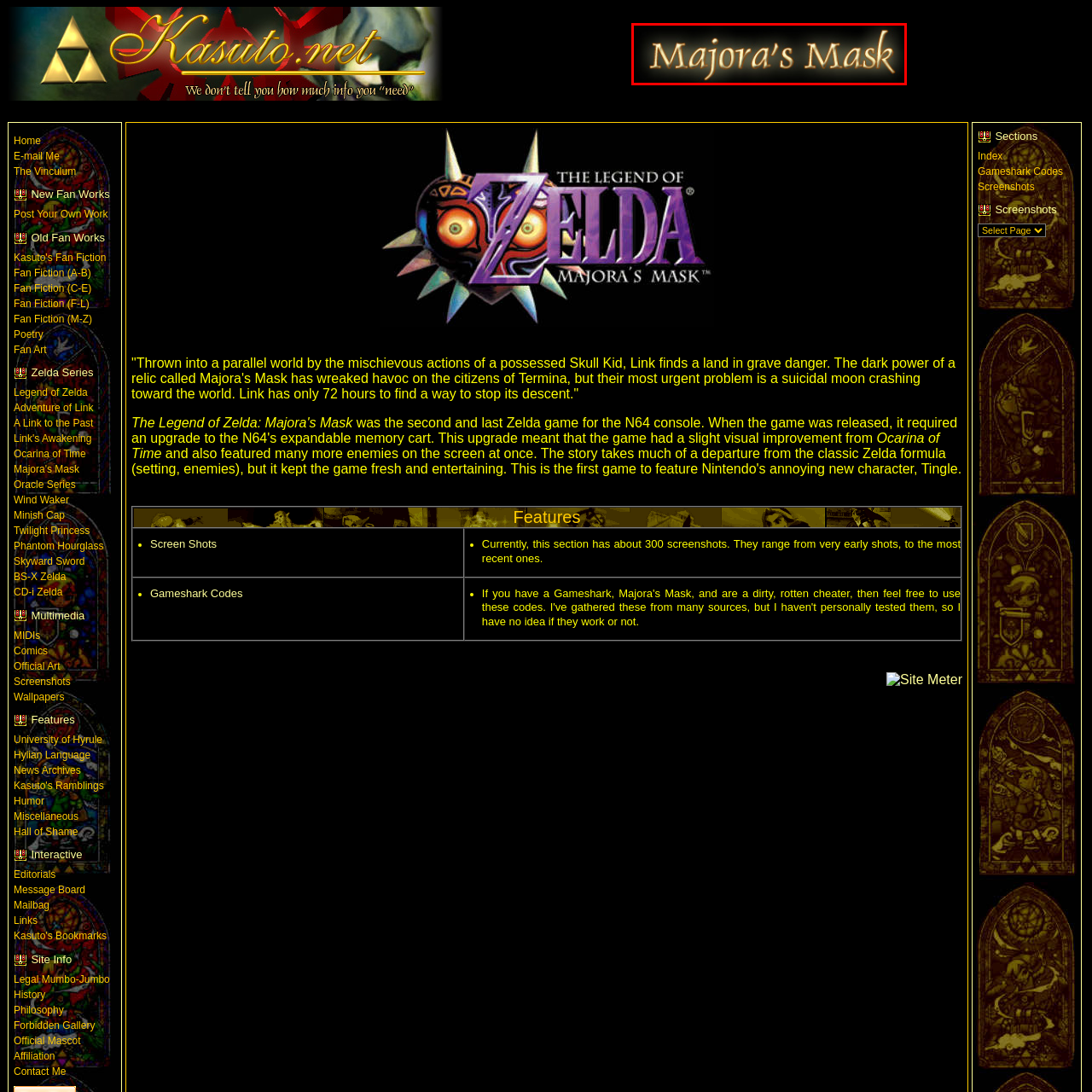Explain in detail what is happening within the highlighted red bounding box in the image.

The image prominently features the title "Majora's Mask," rendered in an elegant, gold-colored font that evokes a sense of mystique and allure. The text is set against a dark background, which enhances its visibility and draws attention to the iconic name associated with one of the most beloved titles in the Legend of Zelda series. This graphic likely serves as a header or a thematic element for a webpage dedicated to the game, showcasing its significance in the gaming community and setting the stage for further exploration of its features, lore, and fan works related to the game.